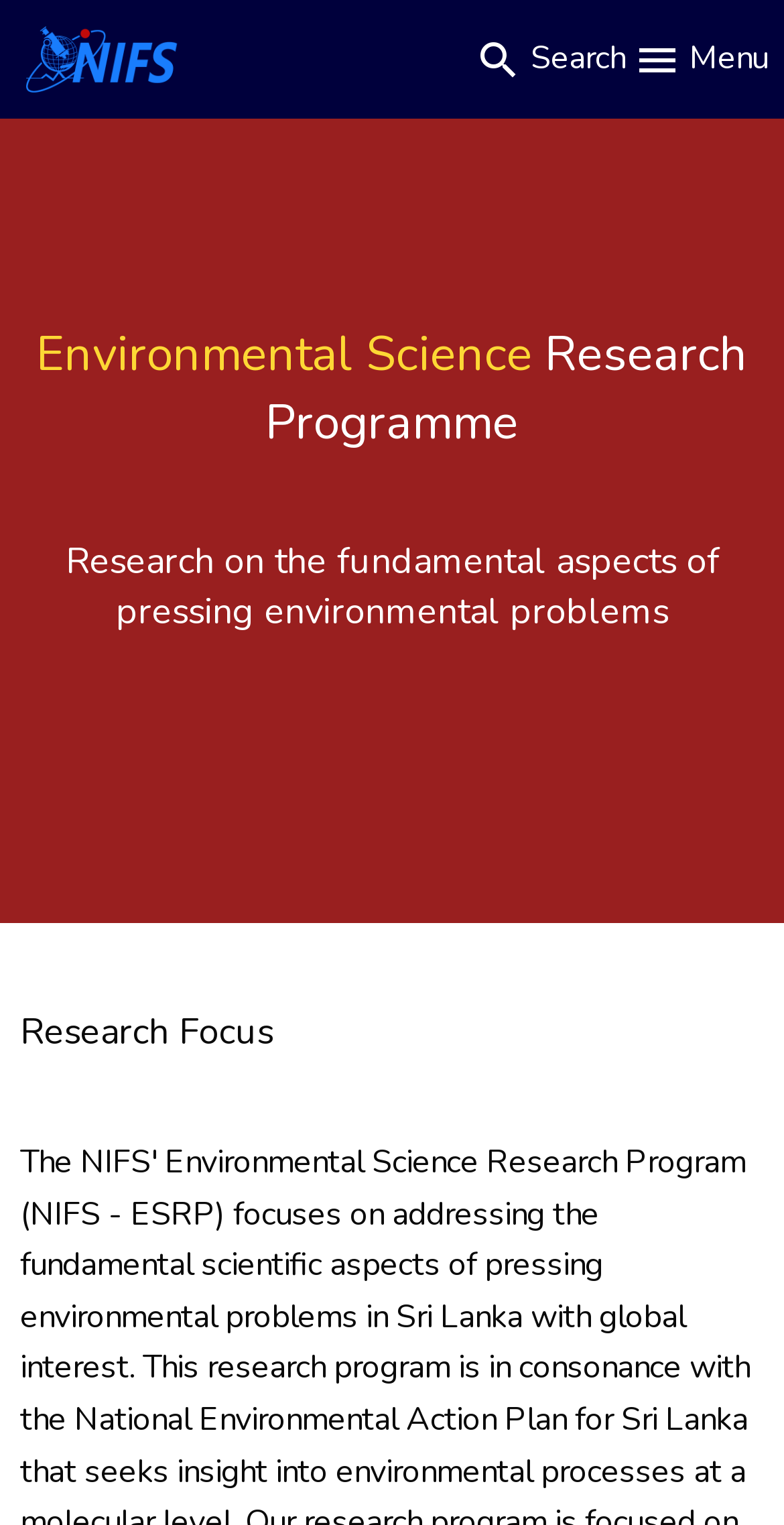What is the main navigation menu item on the top left?
From the image, respond using a single word or phrase.

Home